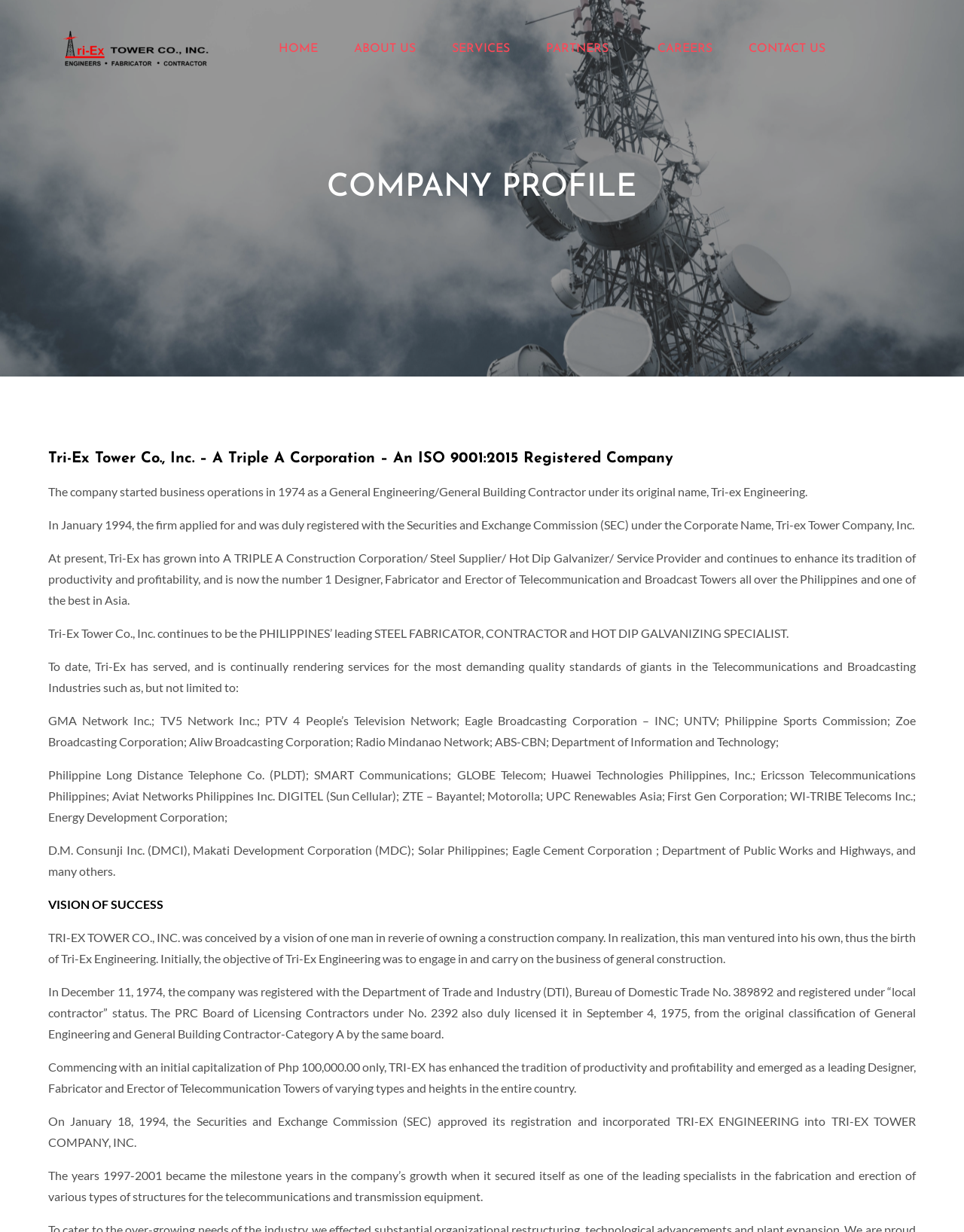Please identify the bounding box coordinates of the clickable area that will fulfill the following instruction: "Click on the company logo". The coordinates should be in the format of four float numbers between 0 and 1, i.e., [left, top, right, bottom].

[0.062, 0.023, 0.218, 0.058]